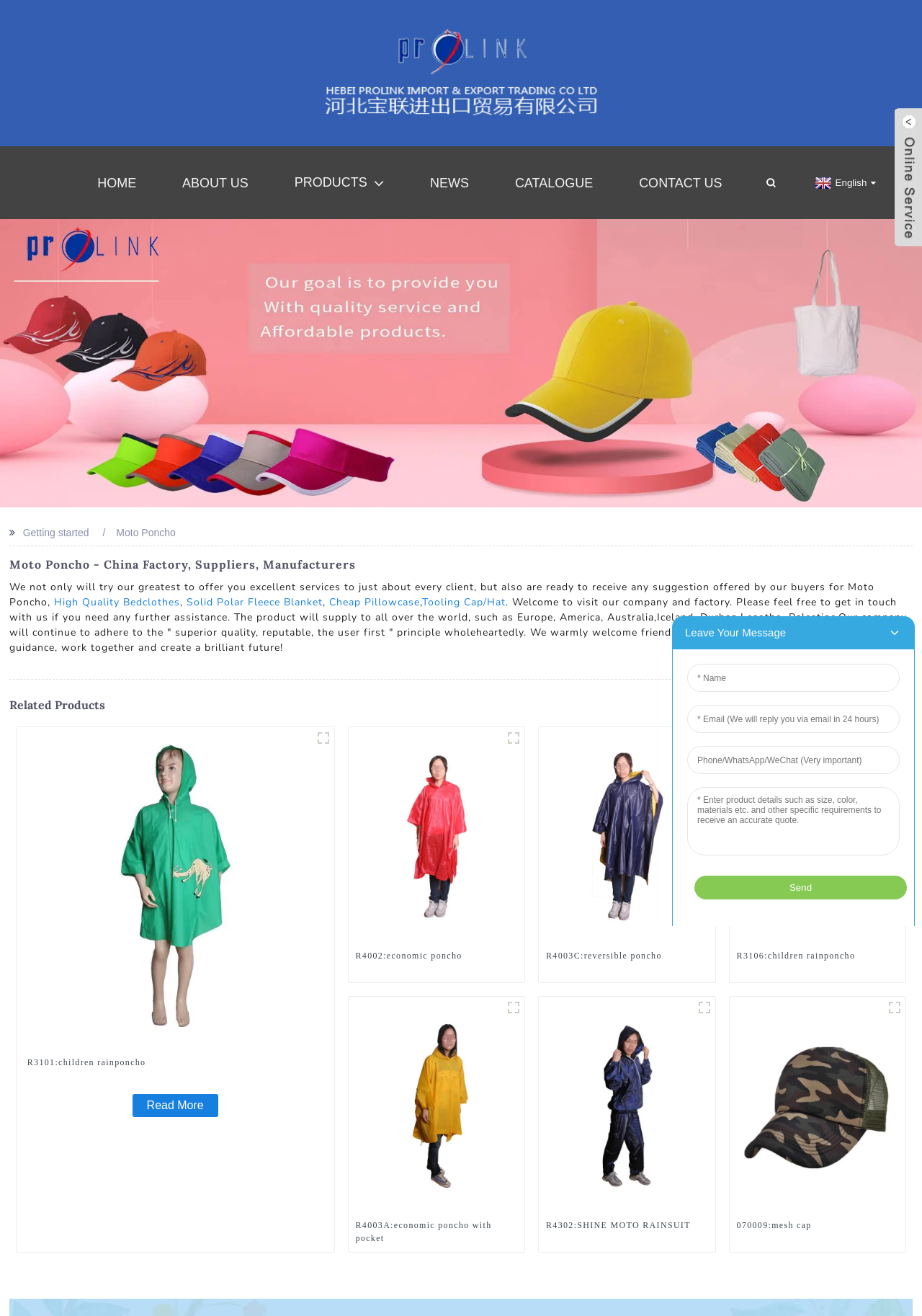How many 'Related Products' are displayed on this webpage?
Identify the answer in the screenshot and reply with a single word or phrase.

5